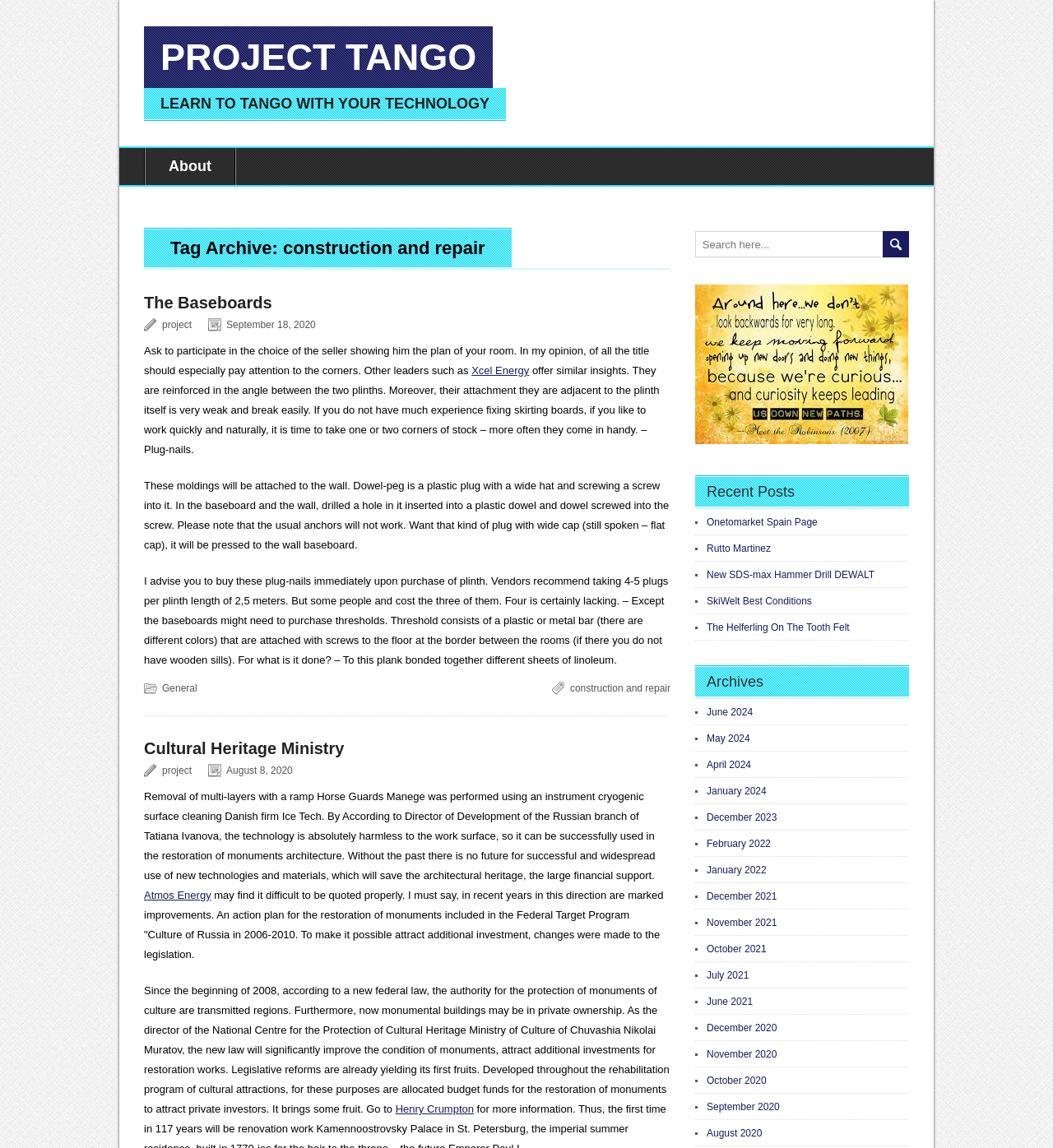Generate a thorough caption that explains the contents of the webpage.

The webpage is about construction and repair, specifically focused on Project Tango. At the top, there is a link to "PROJECT TANGO" and a heading that reads "LEARN TO TANGO WITH YOUR TECHNOLOGY". Below this, there is a section with a heading "Tag Archive: construction and repair".

The main content of the page is an article with the title "The Baseboards". The article discusses the importance of baseboards in construction and repair, and provides tips on how to fix skirting boards. There are several links within the article, including "Xcel Energy" and "Atmos Energy", which may be related to energy companies.

Below the article, there are several sections with links to other articles or categories, including "General", "construction and repair", and "Cultural Heritage Ministry". There is also a section with recent posts, including links to articles about Onetomarket Spain Page, Rutto Martinez, and New SDS-max Hammer Drill DEWALT.

On the right side of the page, there is a search bar with a button labeled "send", and an image. Below this, there are links to archives, organized by month and year, from June 2024 to July 2021.

Overall, the webpage appears to be a blog or informational website focused on construction and repair, with a specific emphasis on Project Tango.